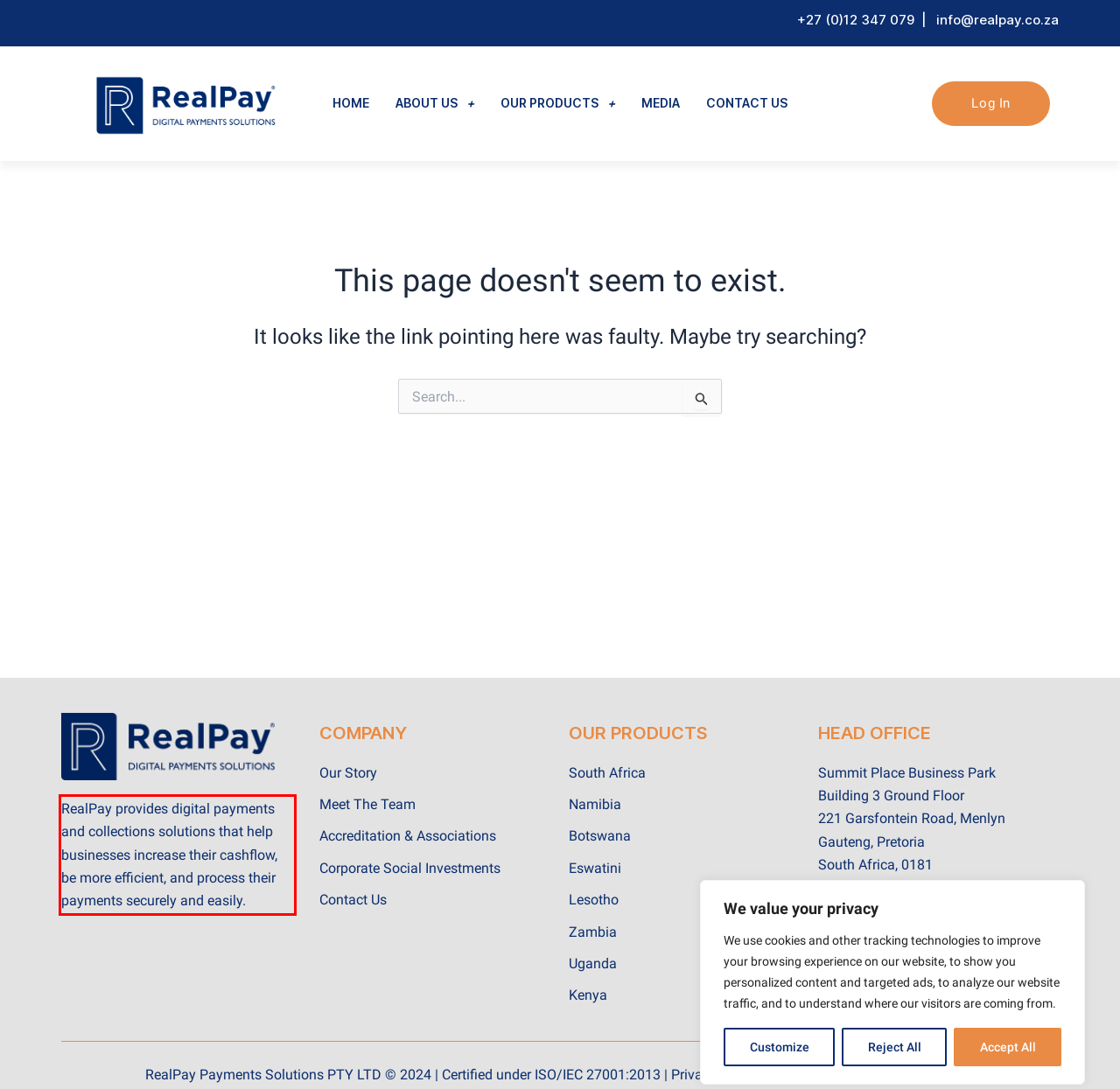Given a screenshot of a webpage with a red bounding box, extract the text content from the UI element inside the red bounding box.

RealPay provides digital payments and collections solutions that help businesses increase their cashflow, be more efficient, and process their payments securely and easily.